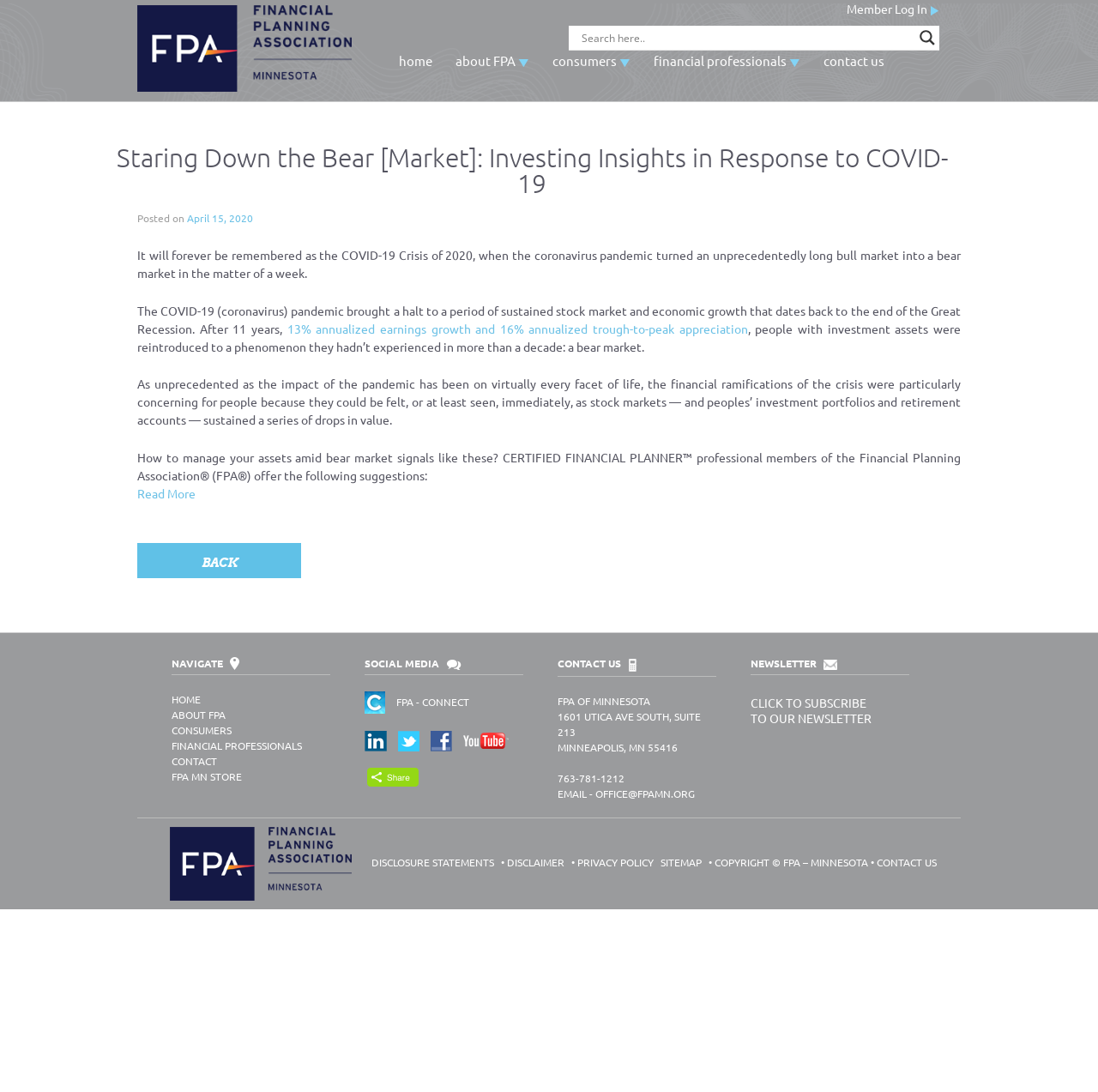Answer the question using only a single word or phrase: 
What is the topic of the main article on the webpage?

Investing insights in response to COVID-19